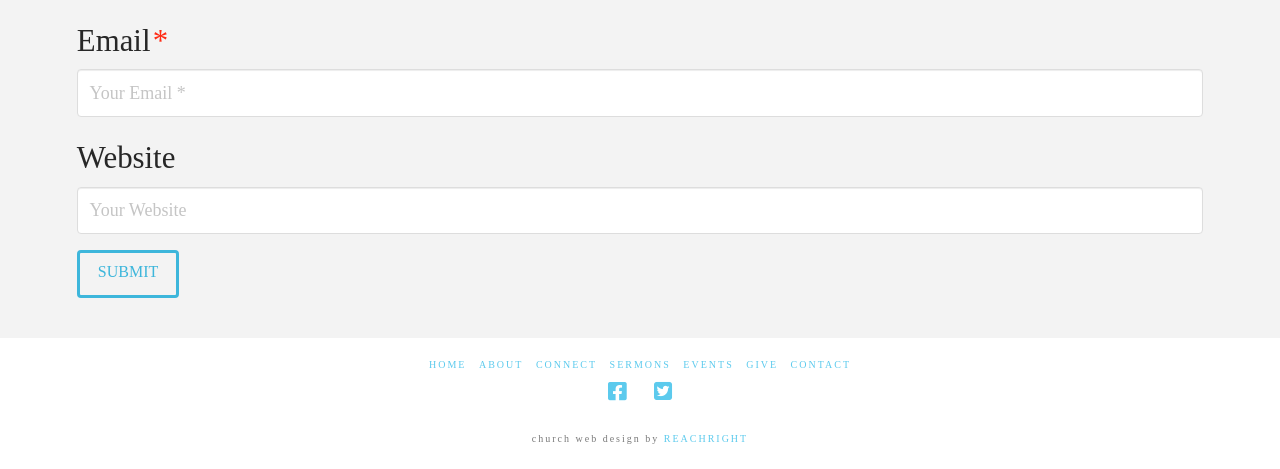Find the bounding box coordinates of the element to click in order to complete the given instruction: "Submit the form."

[0.06, 0.532, 0.14, 0.636]